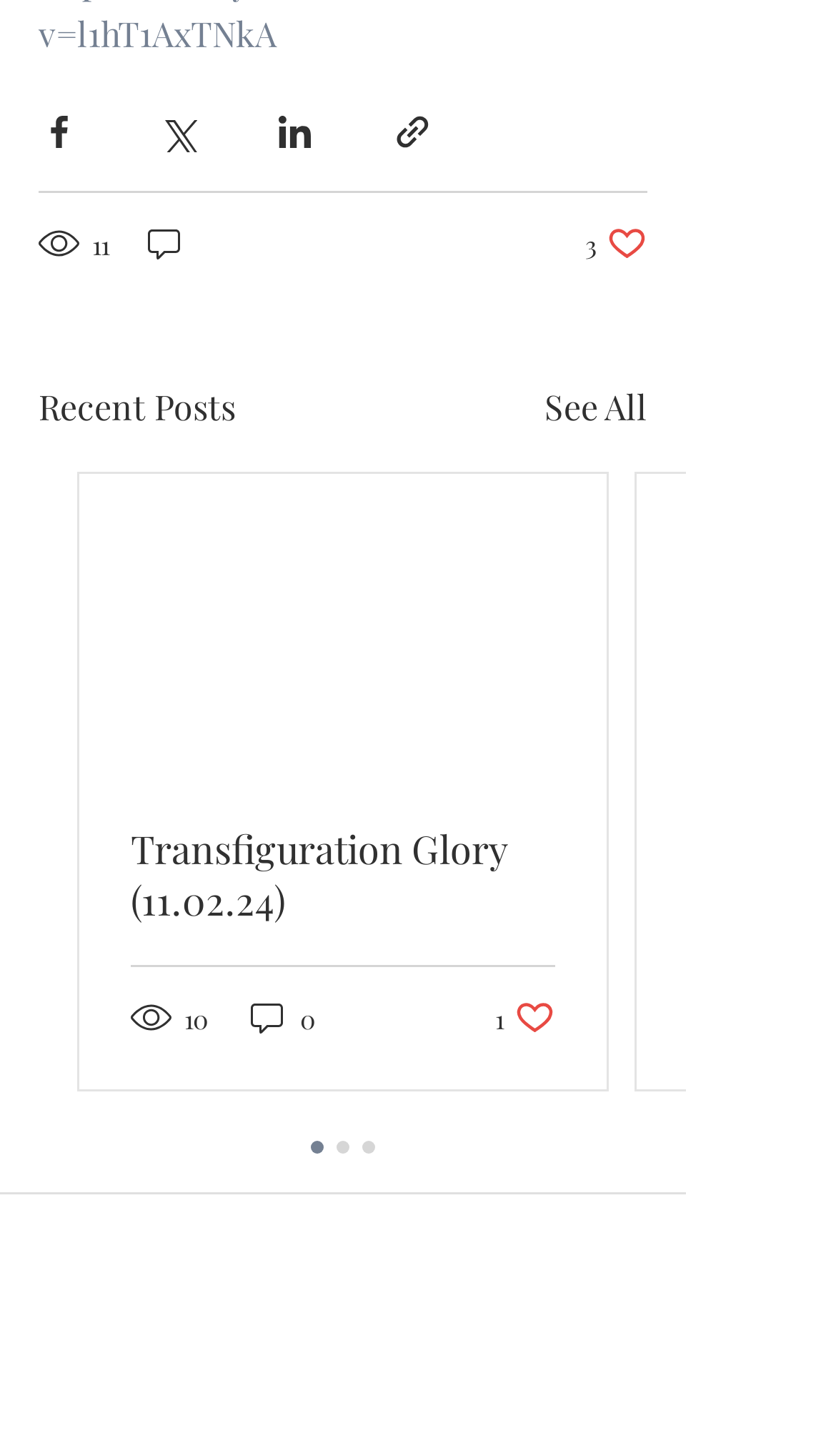Give a one-word or phrase response to the following question: How many social media sharing options are available?

4